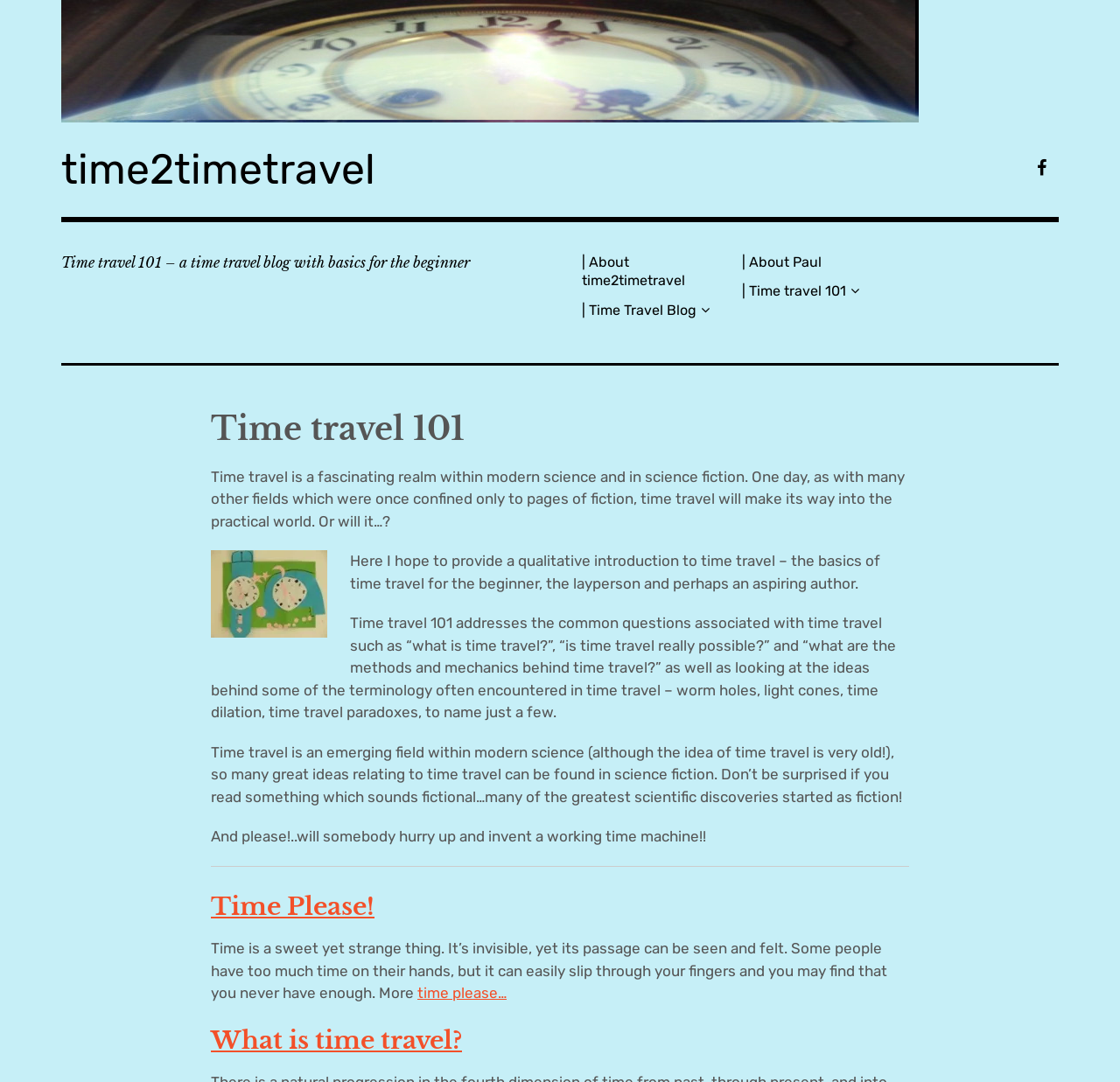Please find the bounding box coordinates of the clickable region needed to complete the following instruction: "check out time please". The bounding box coordinates must consist of four float numbers between 0 and 1, i.e., [left, top, right, bottom].

[0.188, 0.822, 0.812, 0.856]